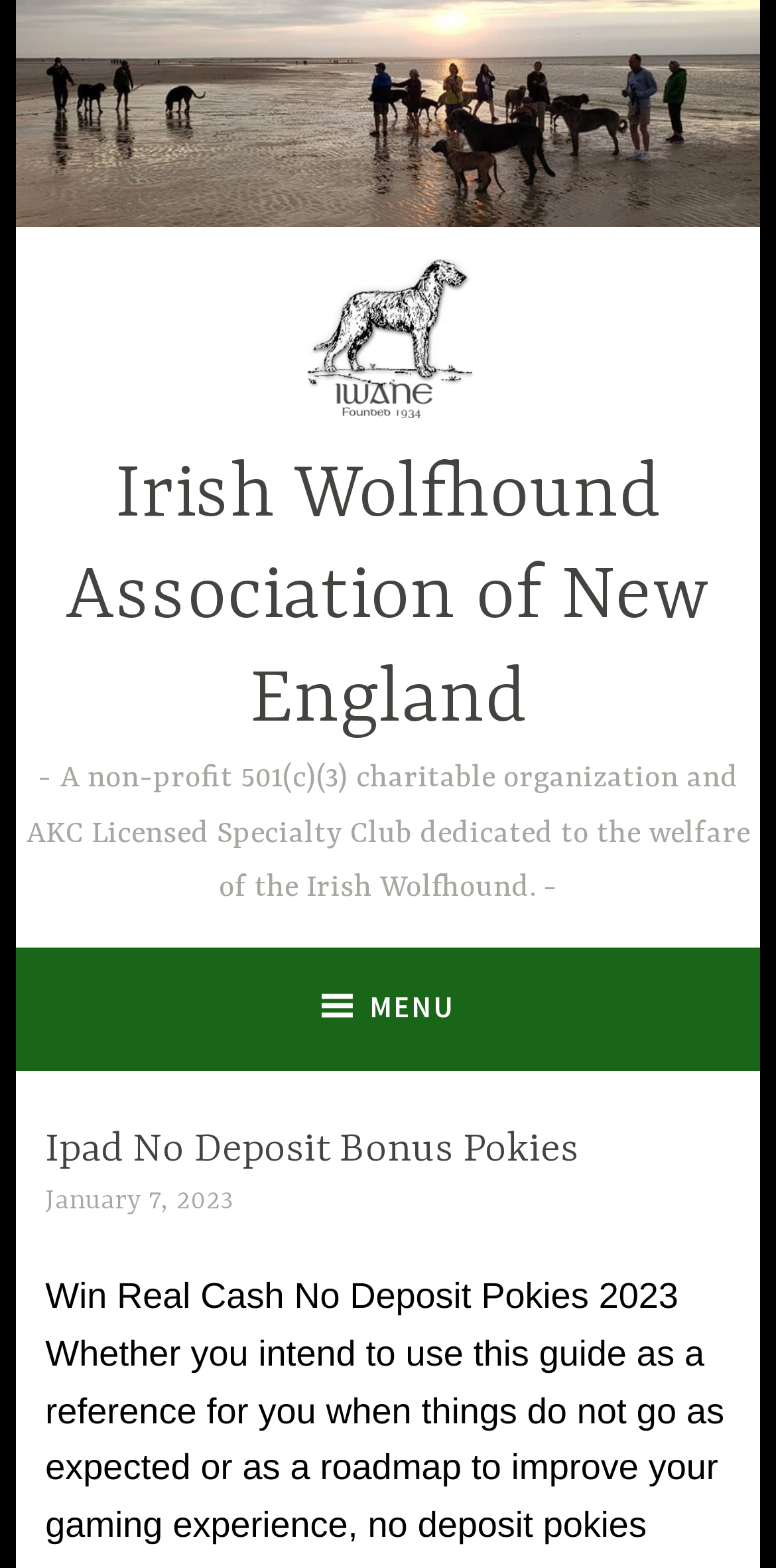What is the date mentioned on the webpage?
Look at the screenshot and respond with one word or a short phrase.

January 7, 2023